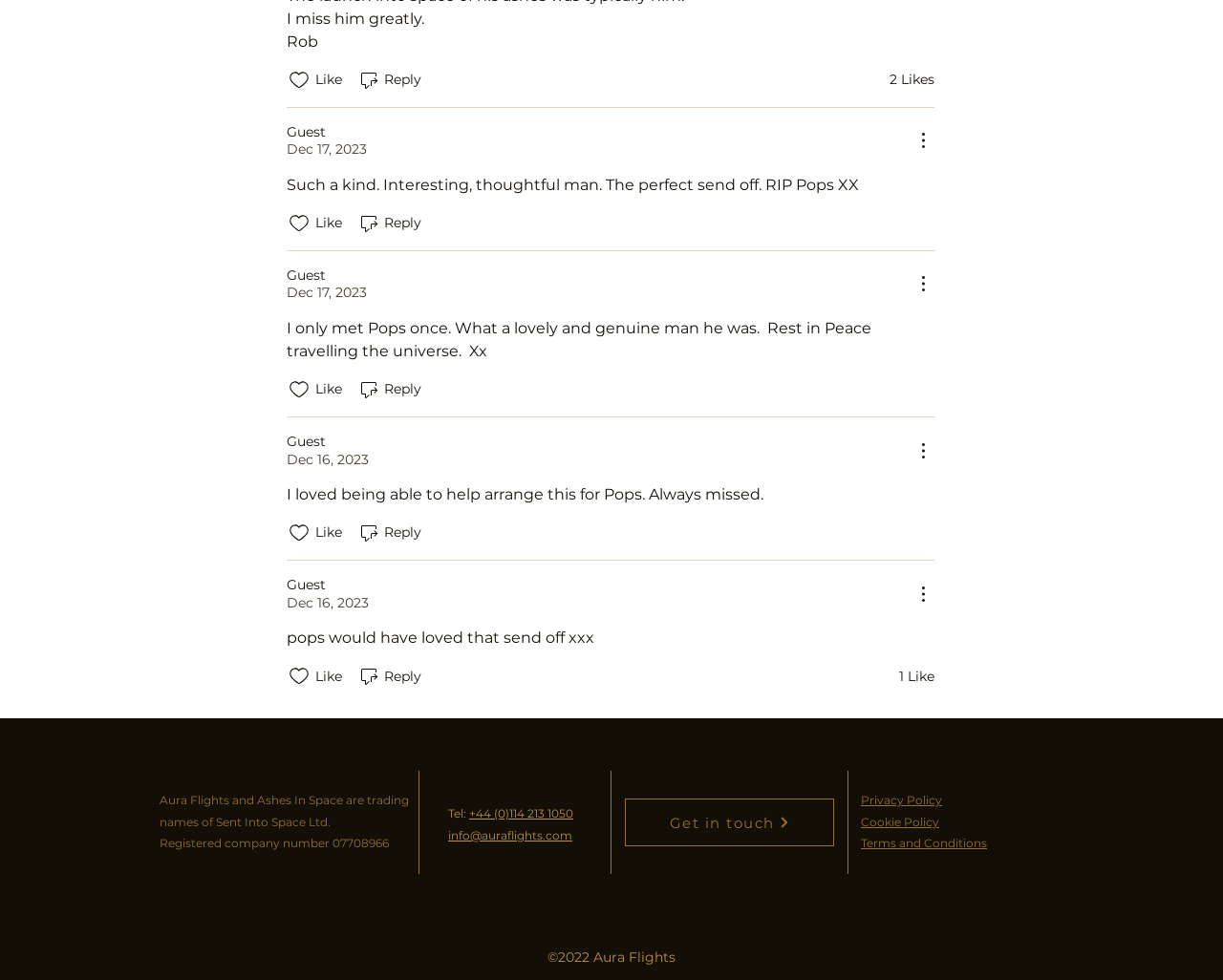How many likes does the third comment have?
Answer the question using a single word or phrase, according to the image.

2